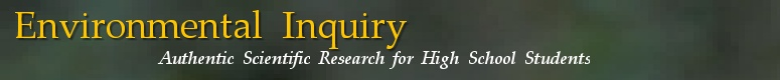Please reply with a single word or brief phrase to the question: 
What is the target audience of the initiative?

High school students